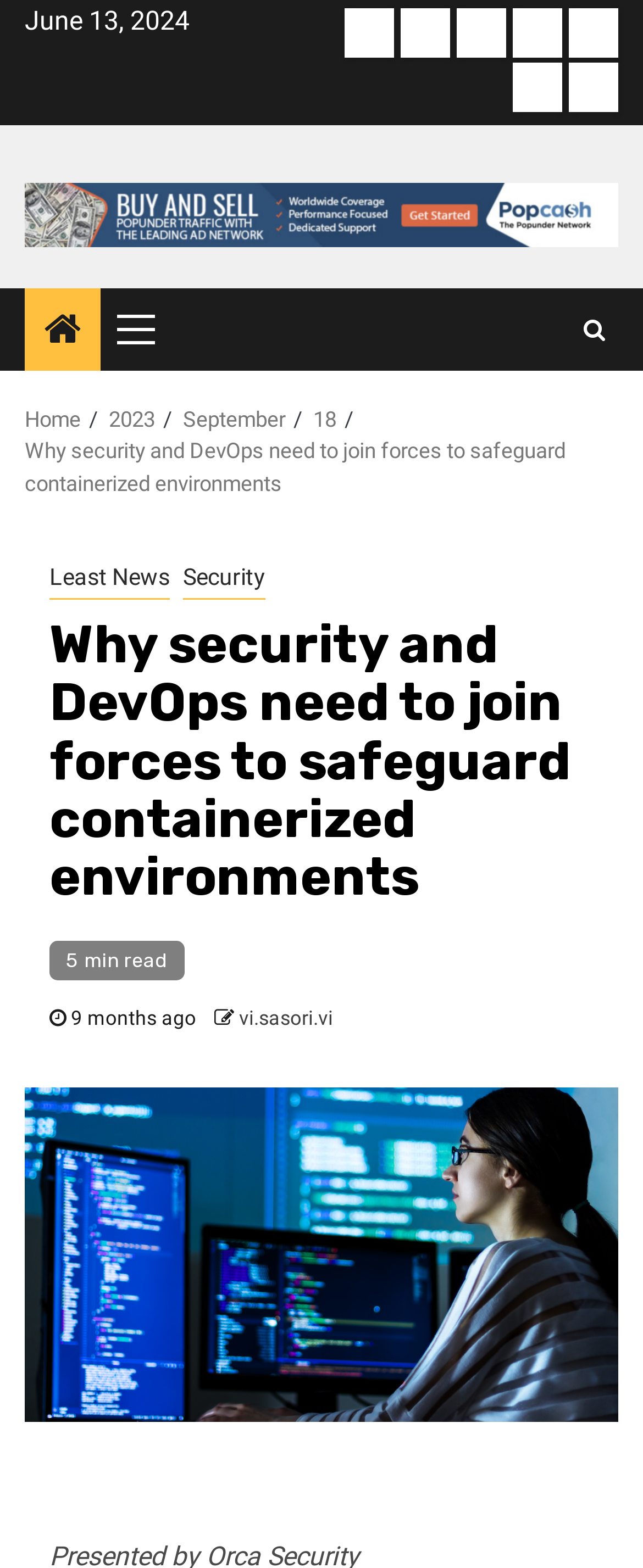Based on the image, please respond to the question with as much detail as possible:
Is there a primary menu on this webpage?

I found a button labeled 'Primary Menu' on the webpage, which suggests that there is a primary menu available on the webpage.